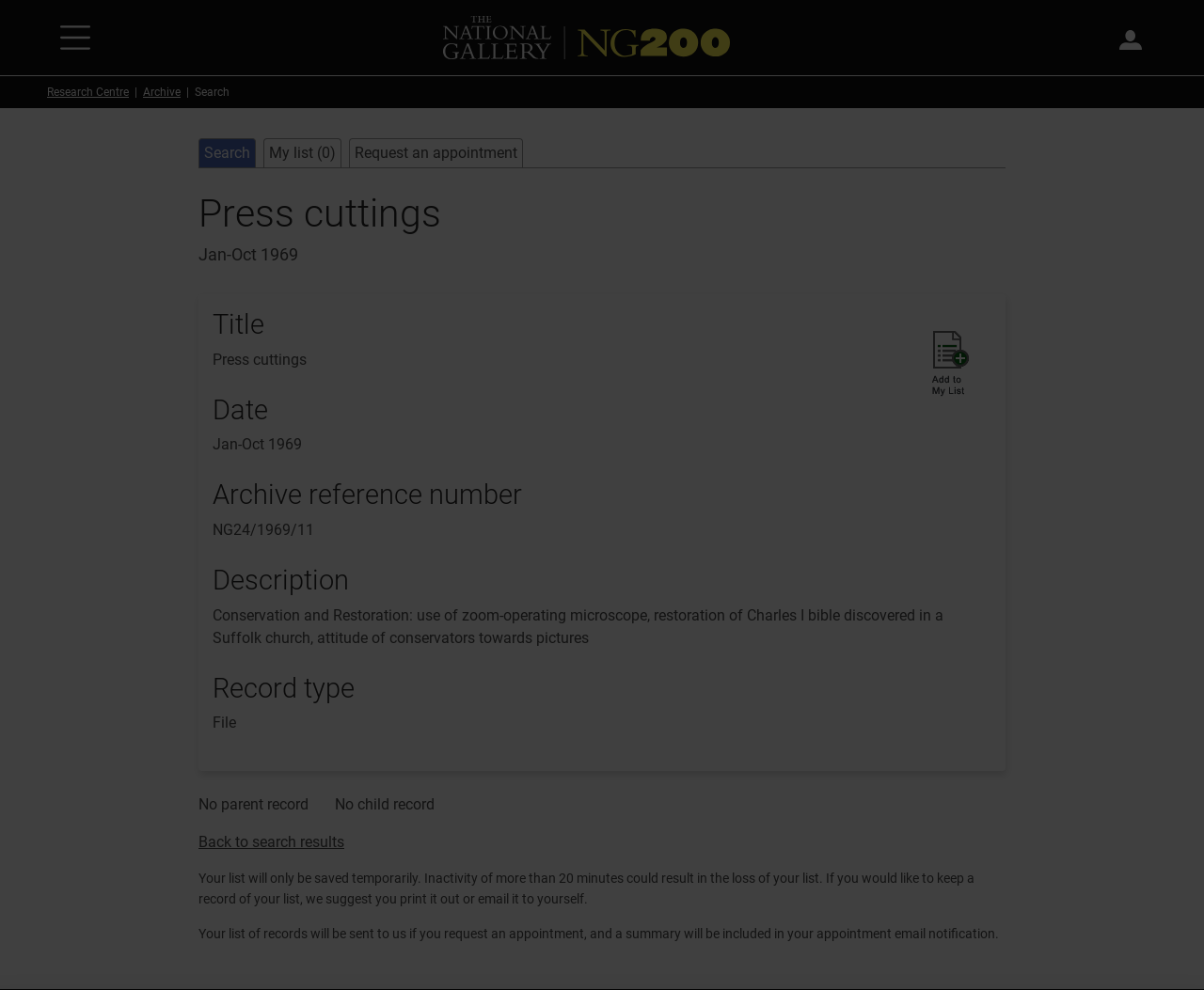Determine the bounding box coordinates of the clickable region to execute the instruction: "Open main menu". The coordinates should be four float numbers between 0 and 1, denoted as [left, top, right, bottom].

[0.05, 0.023, 0.075, 0.053]